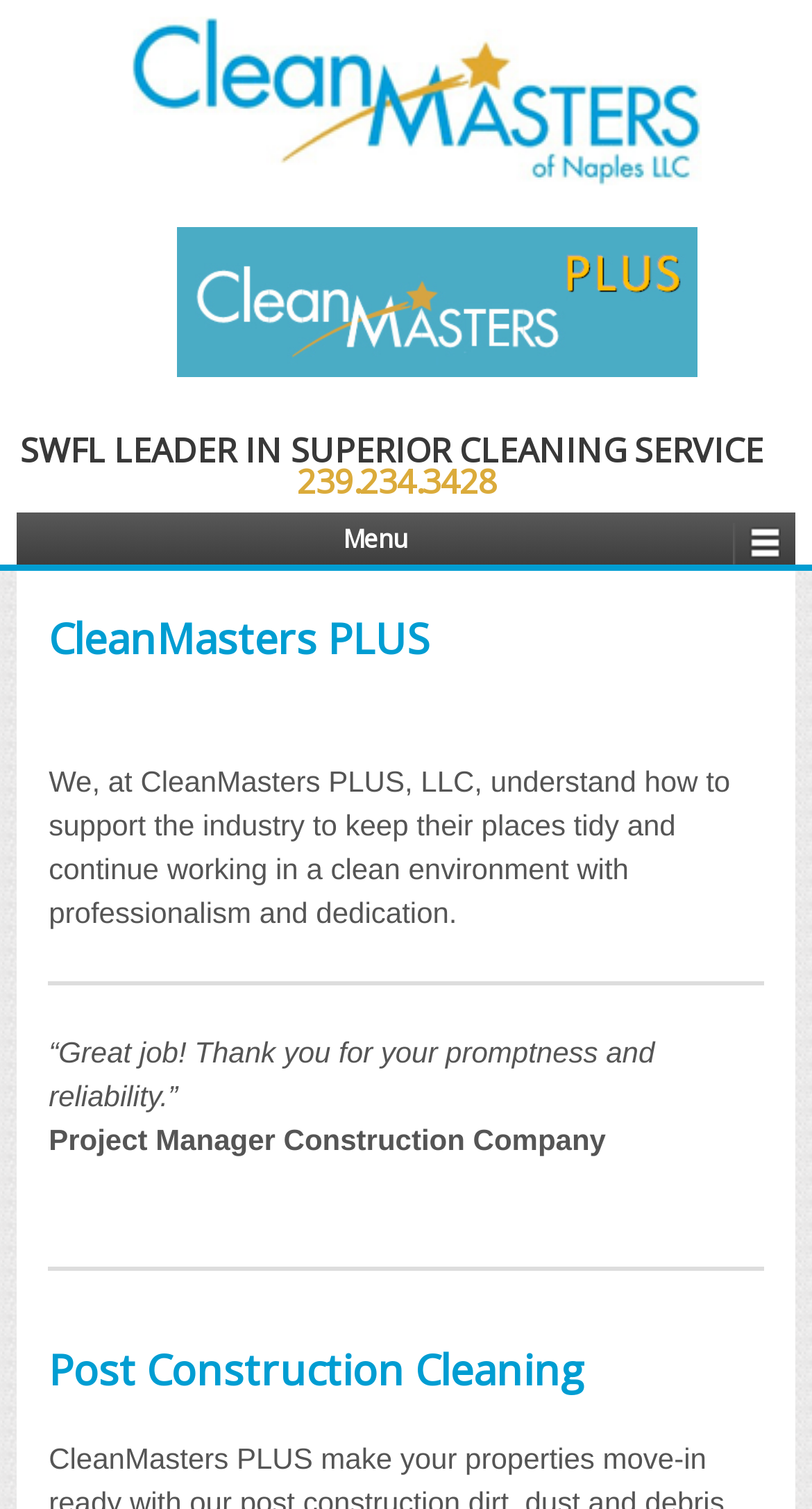Who gave a testimonial?
Refer to the image and provide a thorough answer to the question.

The testimonial can be found in the middle of the webpage, where it is written as '“Great job! Thank you for your promptness and reliability.”' followed by the name 'Project Manager Construction Company'. This suggests that the project manager from a construction company gave a positive review about the company's services.